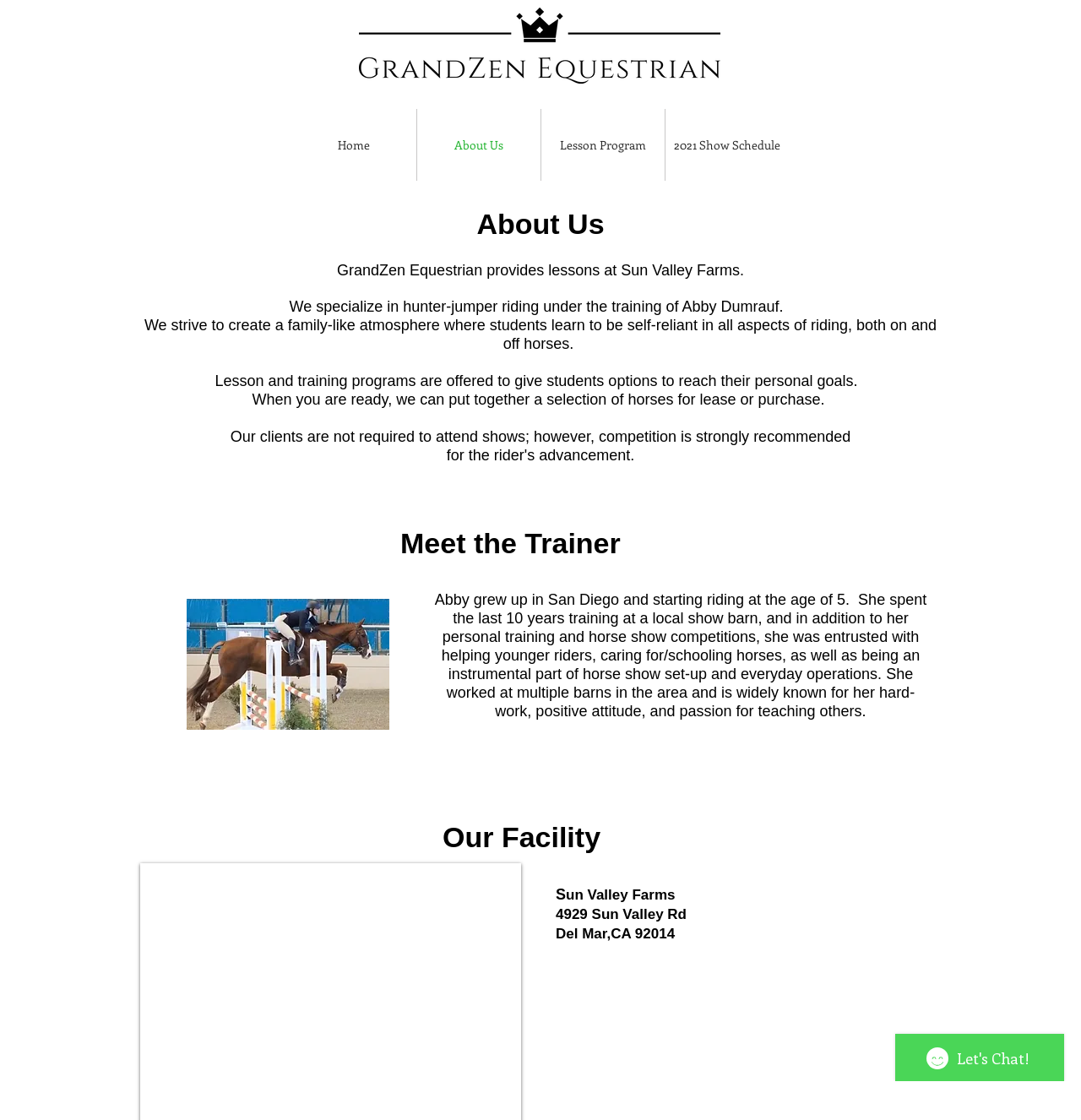What is the name of the equestrian facility?
Based on the image, answer the question with as much detail as possible.

I found the answer by looking at the section 'Our Facility' where the address '4929 Sun Valley Rd, Del Mar, CA 92014' is mentioned, and the facility name is 'Sun Valley Farms'.